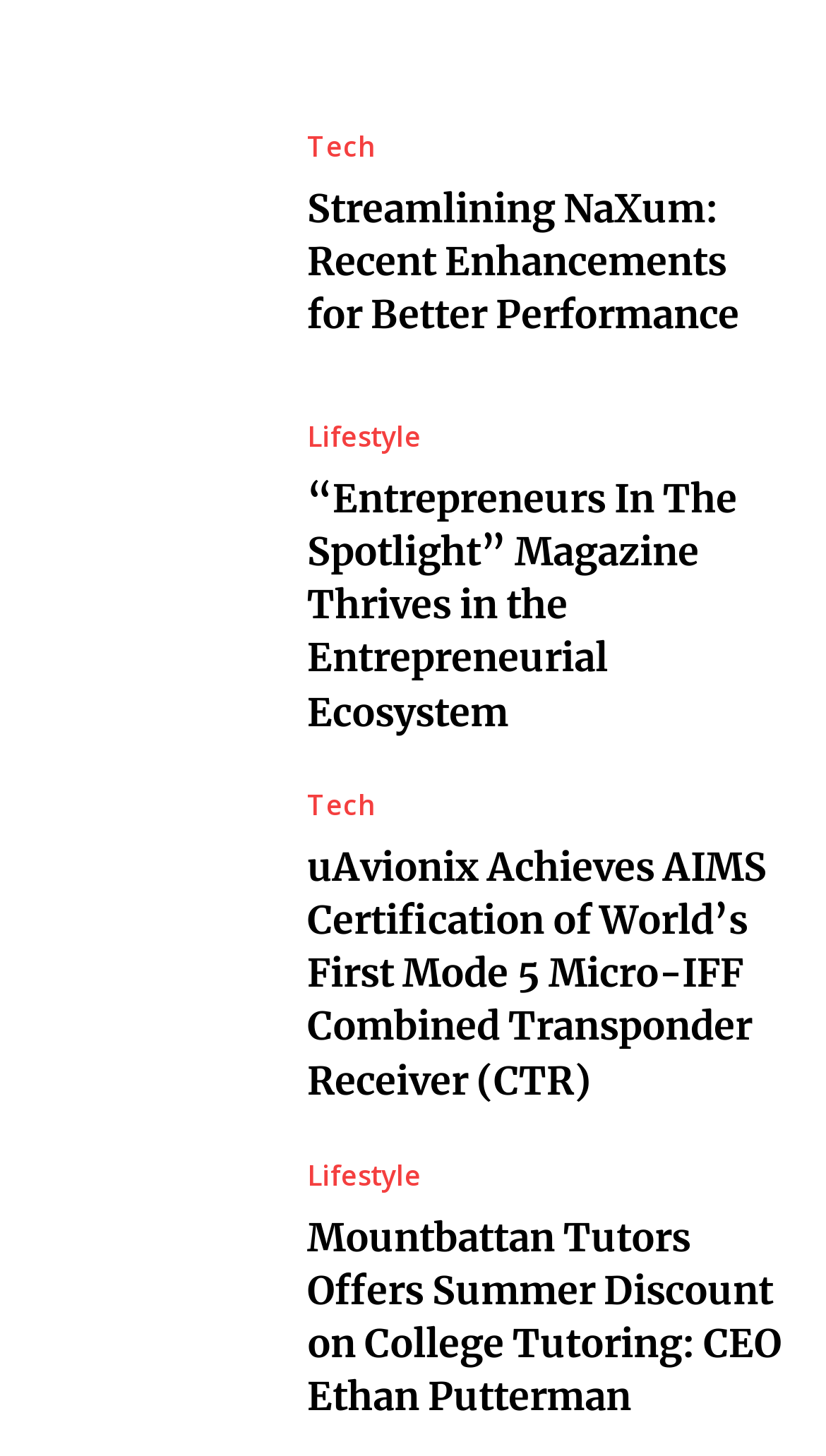What is the topic of the last article?
Answer the question in a detailed and comprehensive manner.

The last article heading and link on the webpage is 'Mountbattan Tutors Offers Summer Discount on College Tutoring: CEO Ethan Putterman', indicating that the topic of the last article is related to Mountbattan Tutors and their summer discount offer.